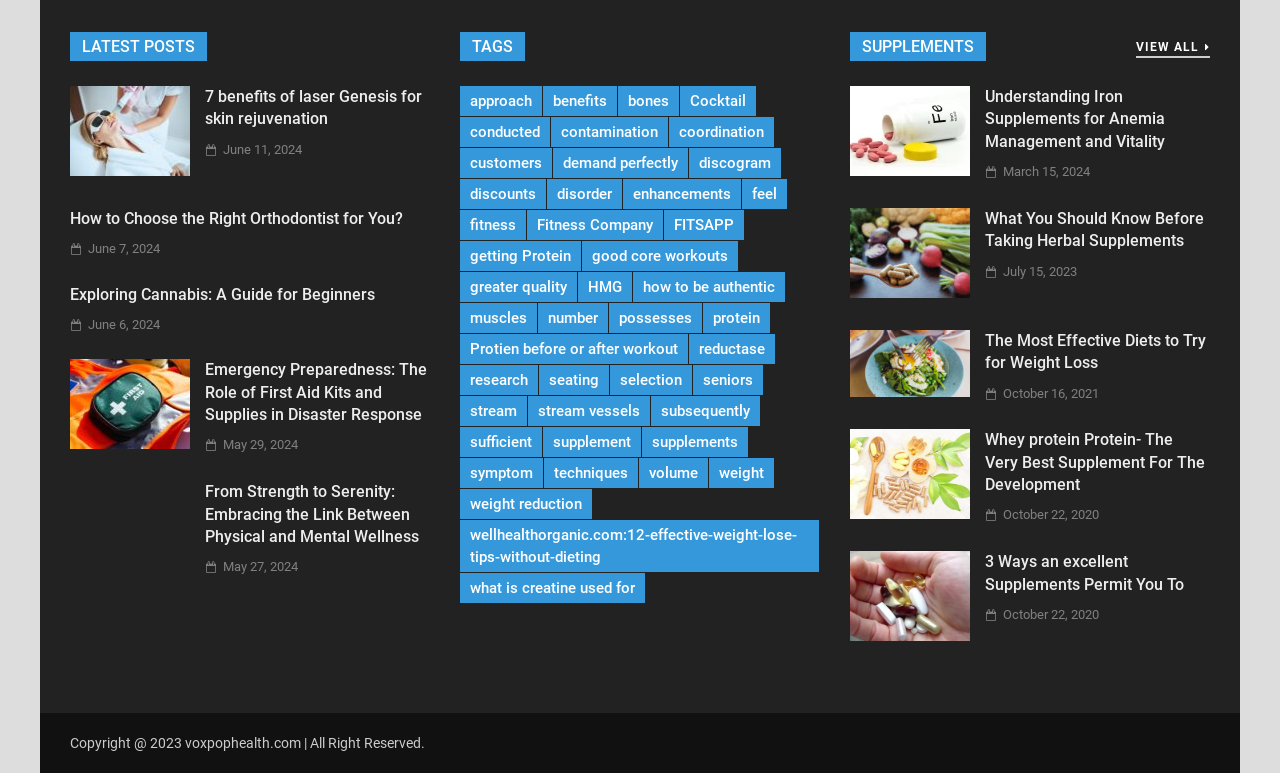What is the category of the link 'VIEW ALL'
Based on the screenshot, provide a one-word or short-phrase response.

SUPPLEMENTS